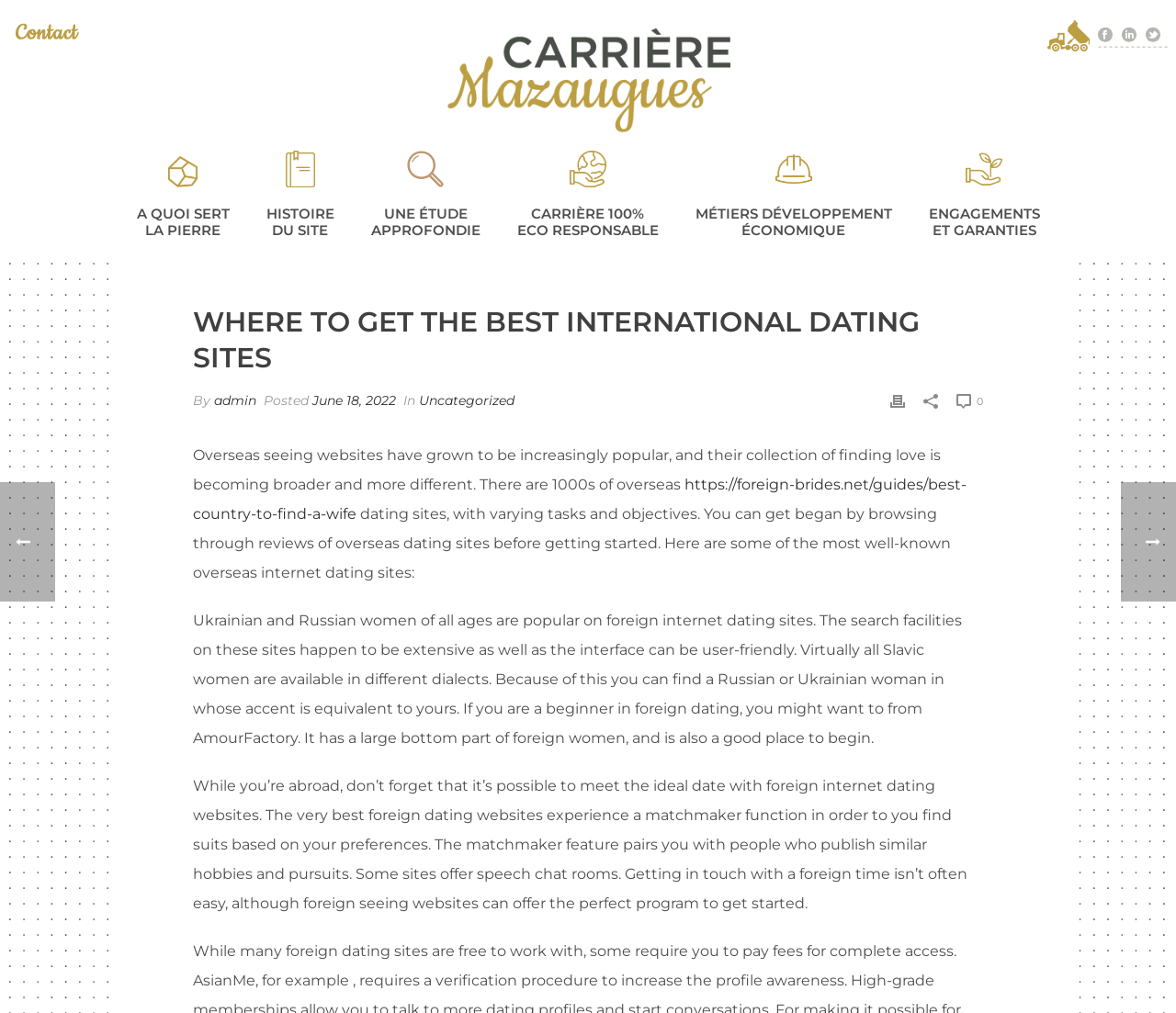Using the given element description, provide the bounding box coordinates (top-left x, top-left y, bottom-right x, bottom-right y) for the corresponding UI element in the screenshot: Une étudeapprofondie

[0.3, 0.136, 0.424, 0.248]